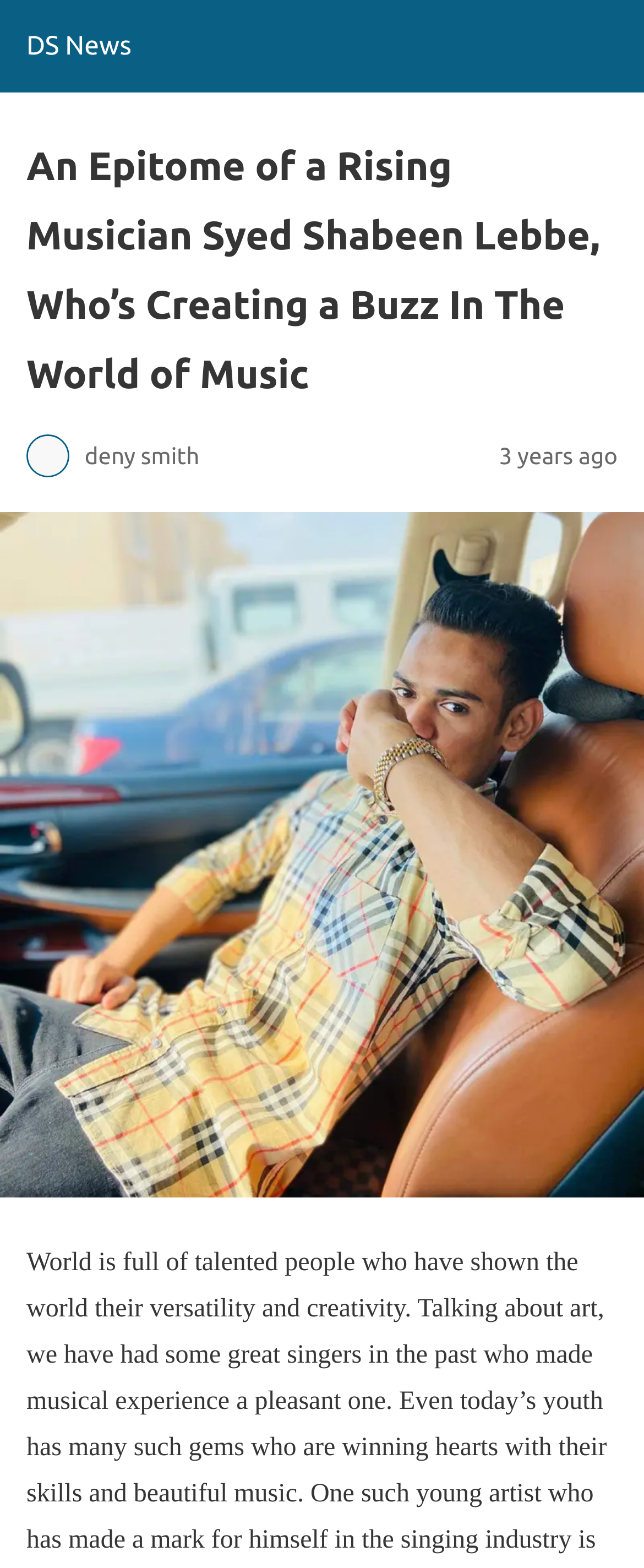Can you give a detailed response to the following question using the information from the image? What is the name of the news organization?

The question can be answered by looking at the link at the top of the webpage, which says 'DS News'. This is likely the name of the news organization that published the article.